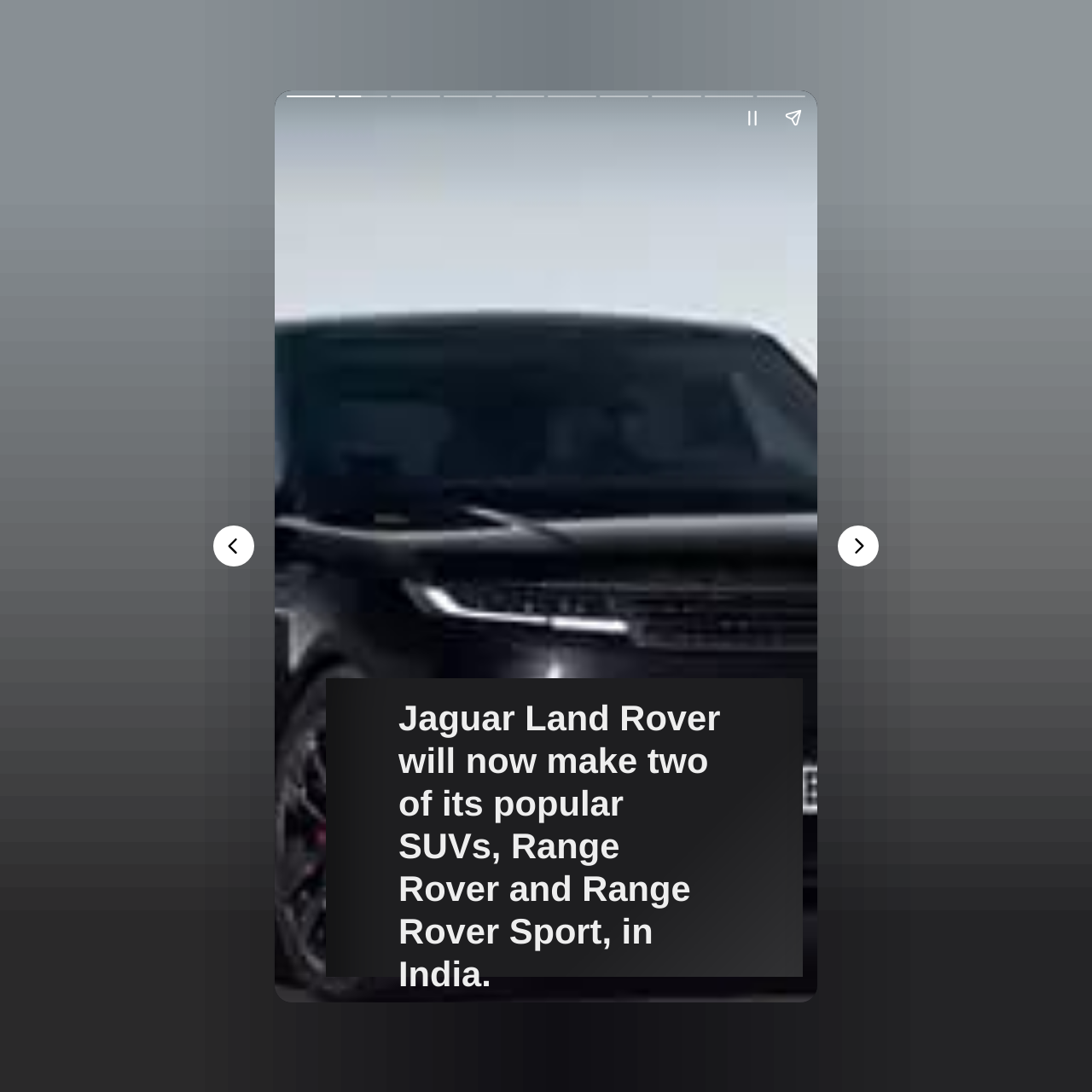Provide a thorough description of the webpage you see.

The webpage appears to be an article about Jaguar Land Rover's announcement to produce Range Rover and Range Rover Sport SUVs in India. 

At the top of the page, there is a large image taking up most of the width, with a heading below it that summarizes the article's content. The heading reads, "Jaguar Land Rover will now make two of its popular SUVs, Range Rover and Range Rover Sport, in India." 

On the top-left corner, there is a smaller image, likely a logo or icon. 

In the middle of the page, there are two buttons, "Pause story" and "Share story", positioned side by side. 

At the bottom of the page, there are two navigation buttons, "Previous page" and "Next page", allowing users to navigate through the article. 

There is also a canvas element that takes up the full width and height of the page, likely serving as a background or container for the other elements.